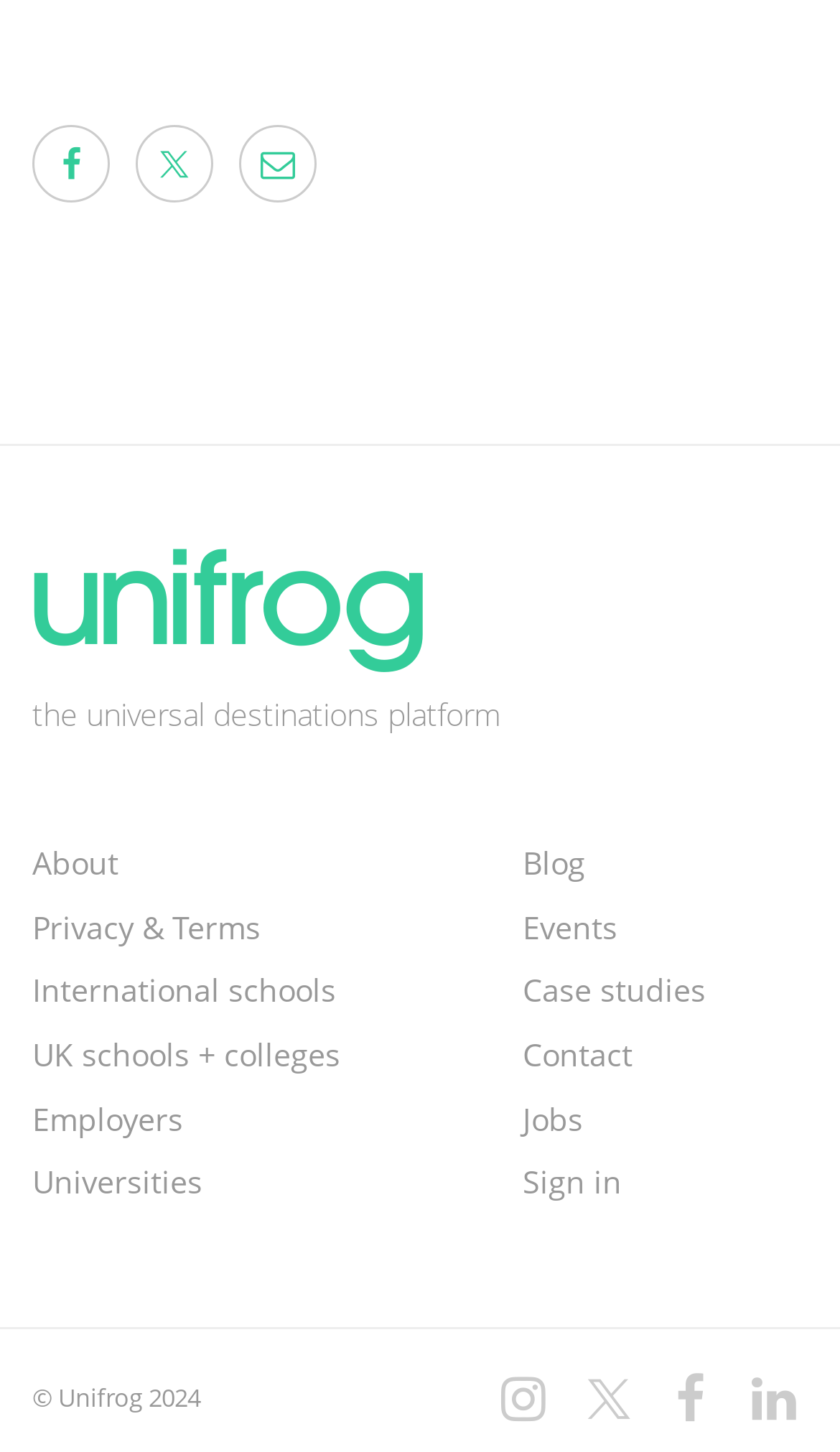How many links are there in the top navigation bar?
Please answer the question with a detailed response using the information from the screenshot.

The top navigation bar contains links to 'About', 'Privacy & Terms', 'International schools', 'UK schools + colleges', 'Employers', 'Universities', 'Blog', 'Events', and 'Case studies'. Therefore, there are 9 links in total.